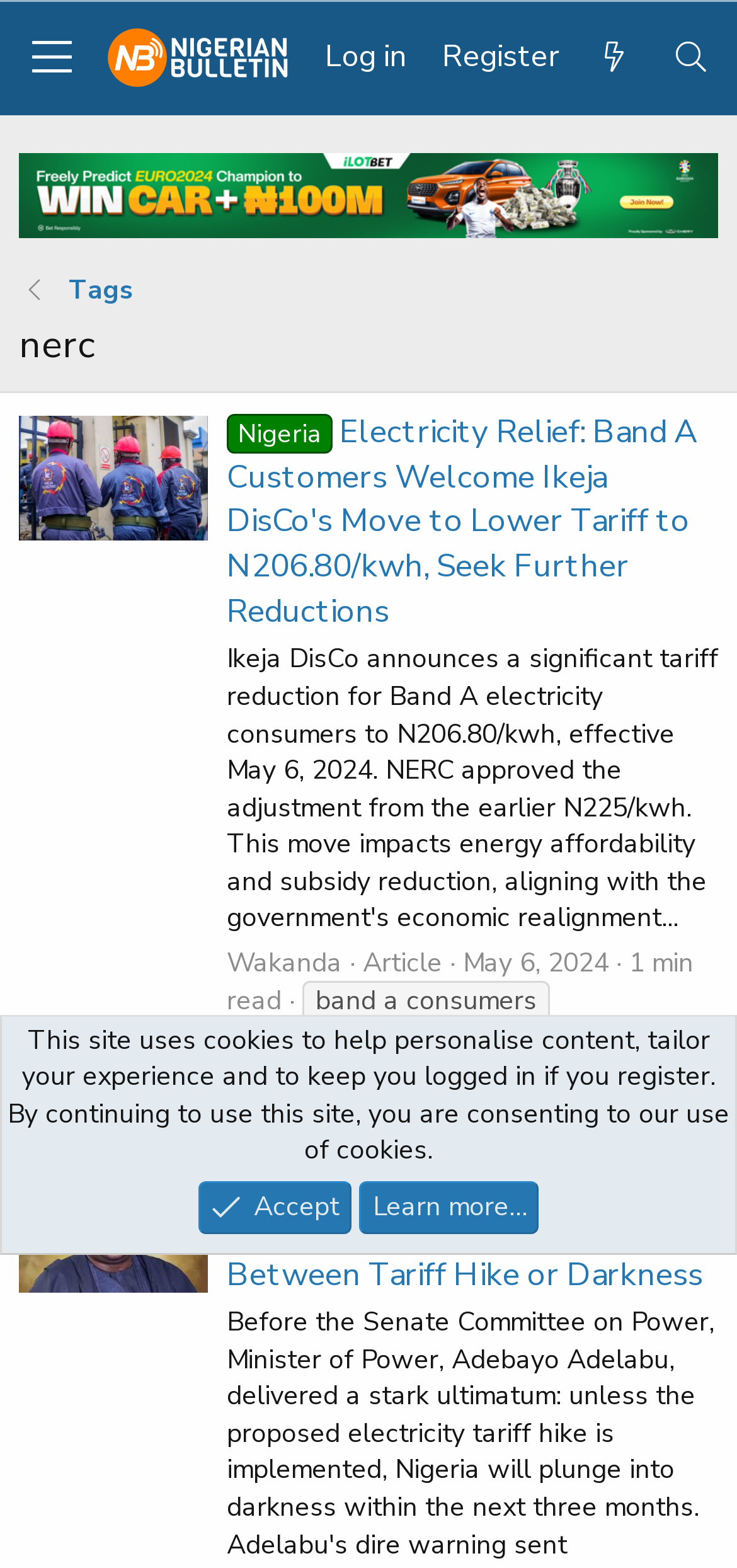Locate the bounding box coordinates of the clickable area needed to fulfill the instruction: "View the business category".

[0.769, 0.686, 0.915, 0.709]